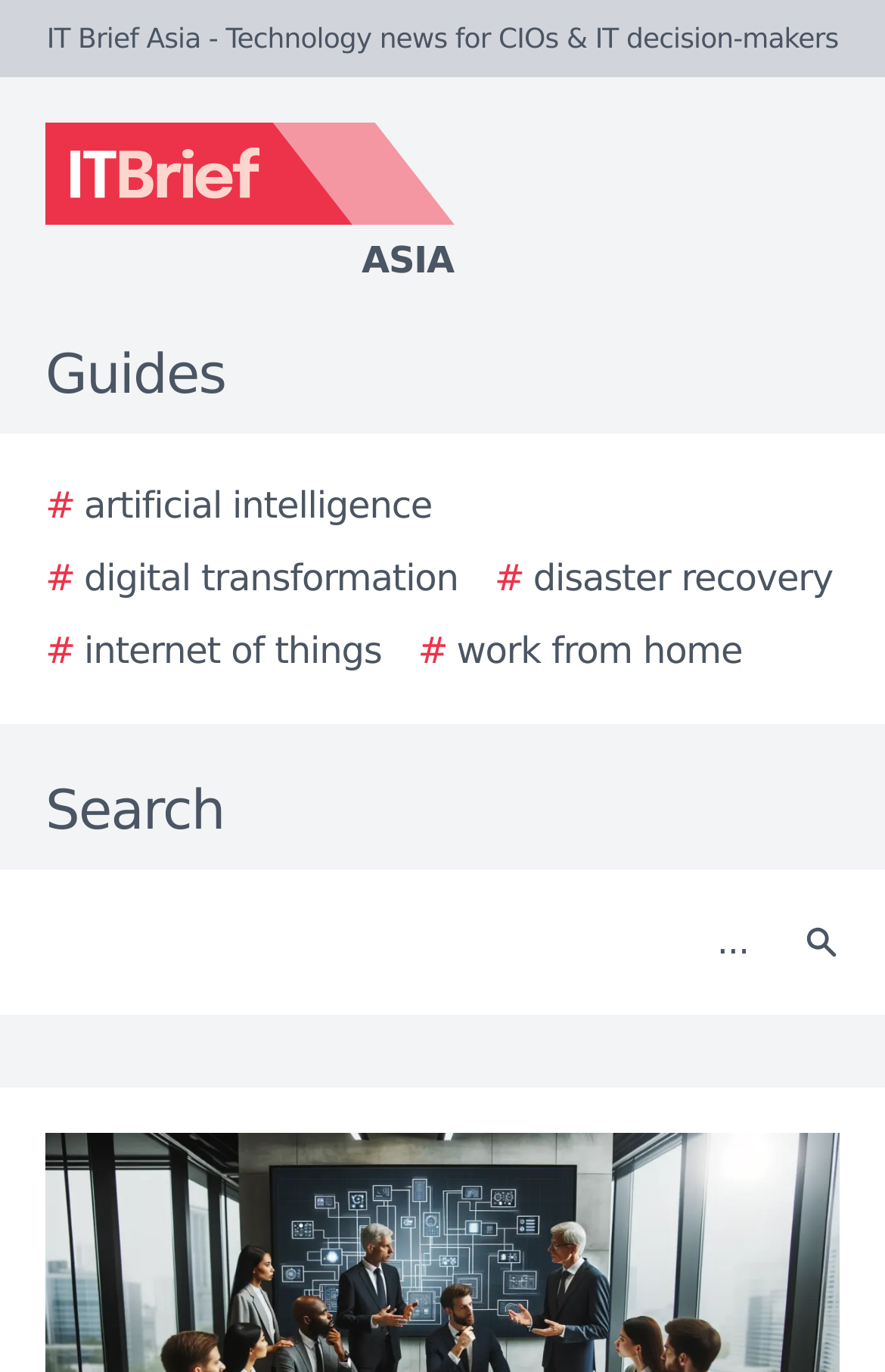Can you determine the bounding box coordinates of the area that needs to be clicked to fulfill the following instruction: "Click IT Brief Asia logo"?

[0.0, 0.089, 0.923, 0.21]